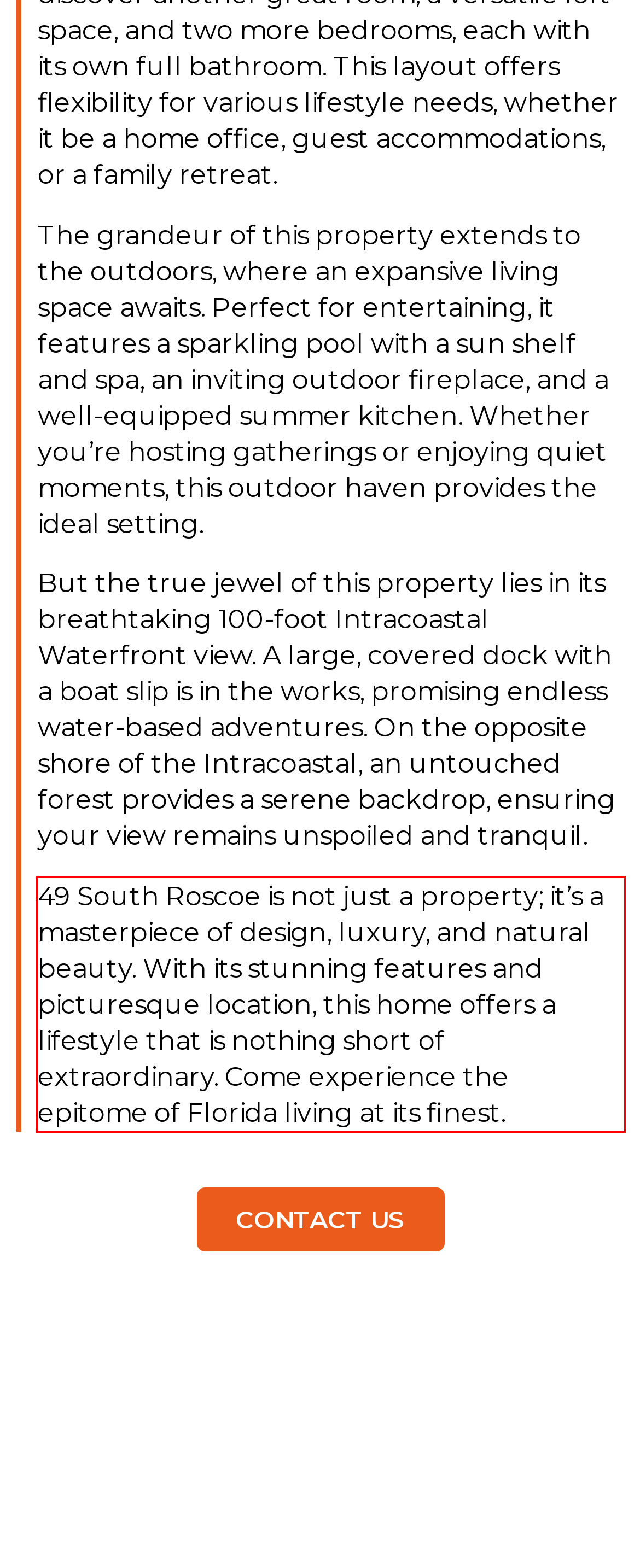Please identify and extract the text content from the UI element encased in a red bounding box on the provided webpage screenshot.

49 South Roscoe is not just a property; it’s a masterpiece of design, luxury, and natural beauty. With its stunning features and picturesque location, this home offers a lifestyle that is nothing short of extraordinary. Come experience the epitome of Florida living at its finest.